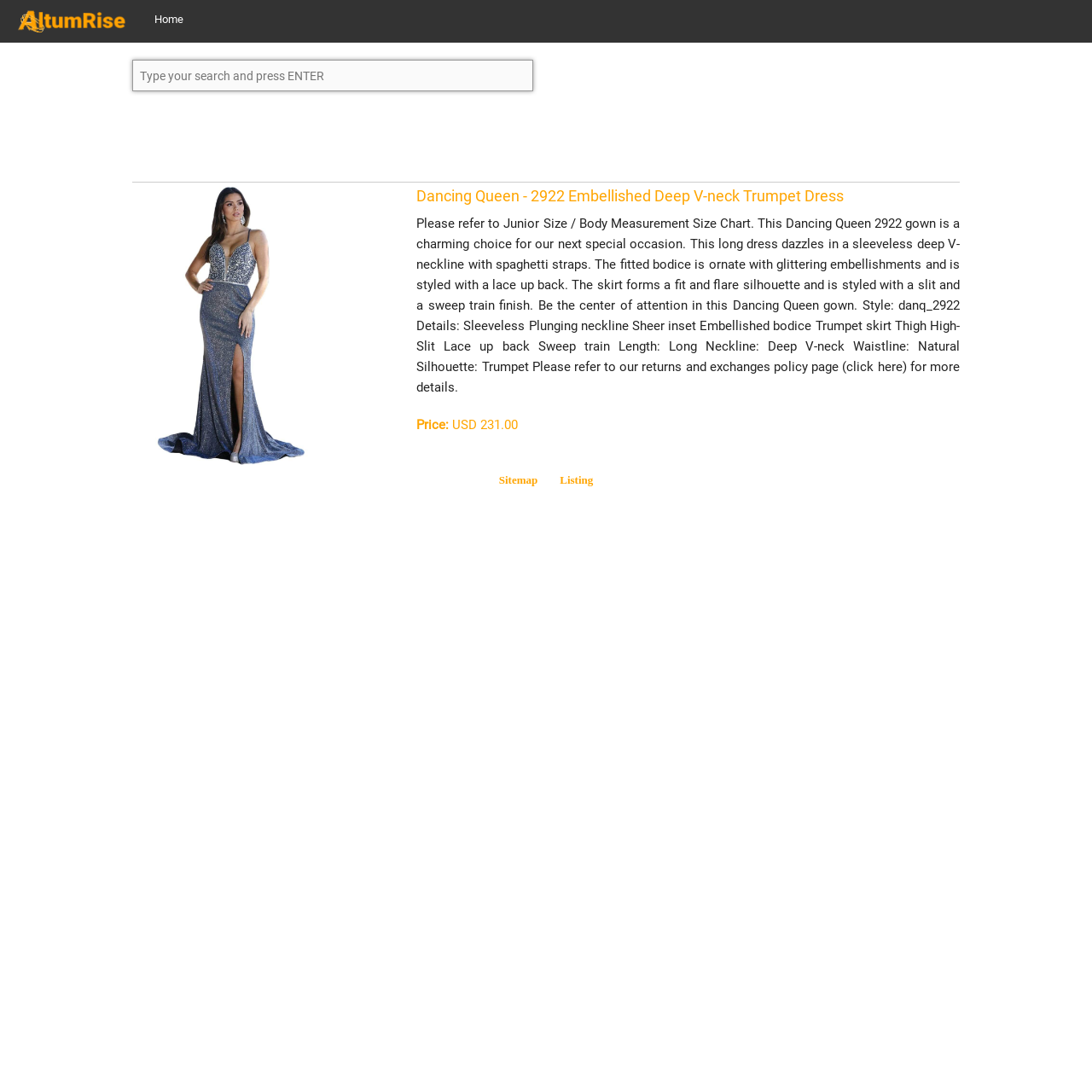Answer the question with a single word or phrase: 
What is the type of neckline of the dress?

Deep V-neck